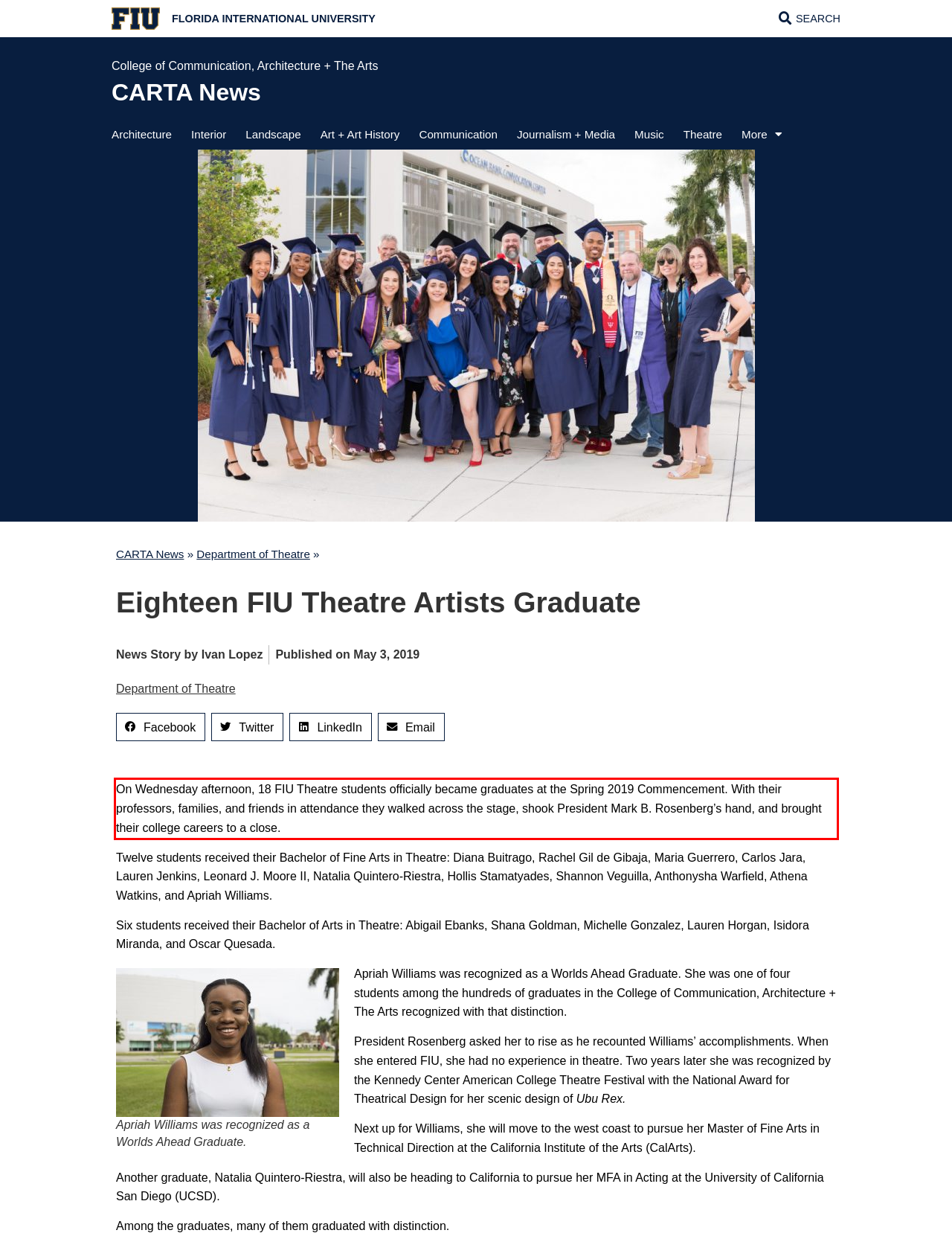You are looking at a screenshot of a webpage with a red rectangle bounding box. Use OCR to identify and extract the text content found inside this red bounding box.

On Wednesday afternoon, 18 FIU Theatre students officially became graduates at the Spring 2019 Commencement. With their professors, families, and friends in attendance they walked across the stage, shook President Mark B. Rosenberg’s hand, and brought their college careers to a close.